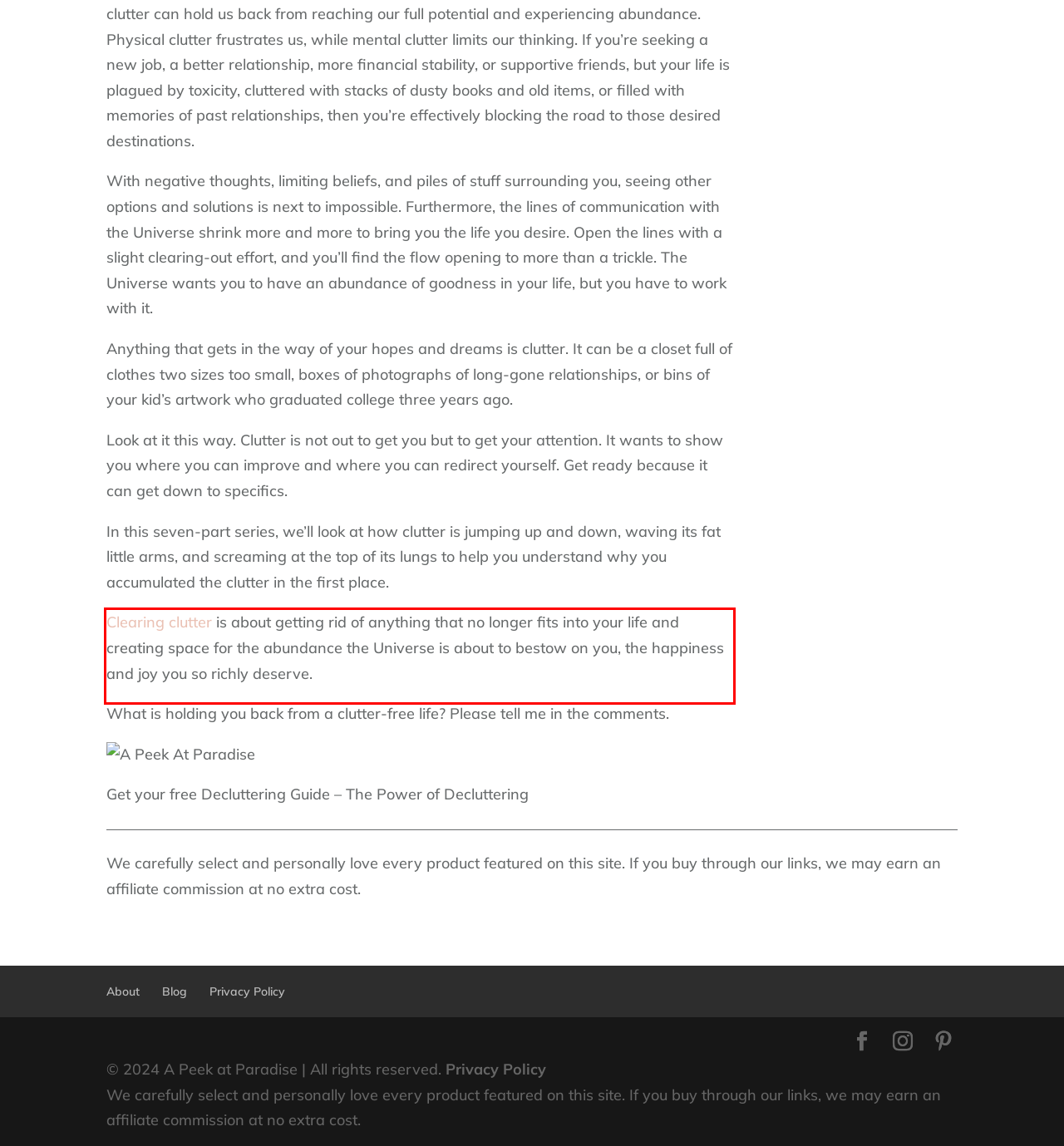Please perform OCR on the text content within the red bounding box that is highlighted in the provided webpage screenshot.

Clearing clutter is about getting rid of anything that no longer fits into your life and creating space for the abundance the Universe is about to bestow on you, the happiness and joy you so richly deserve.